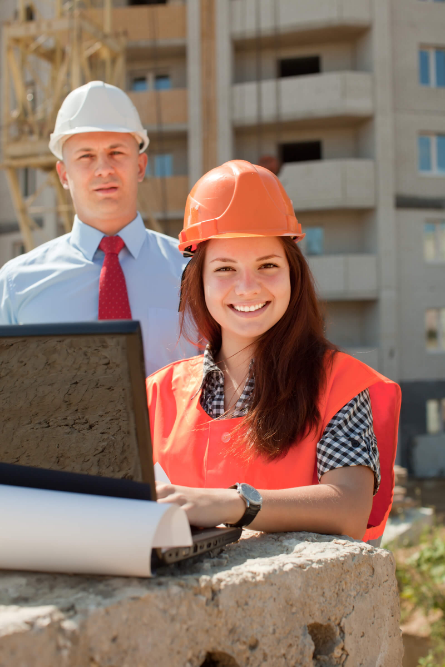Explain the scene depicted in the image, including all details.

The image features a confident young woman in a bright orange safety vest and hard hat, smiling as she operates a laptop atop a stone structure on a construction site. Beside her stands a man in a white hard hat, dressed in a light blue shirt and red tie, suggesting a professional role, likely overseeing the construction activities. The background reveals partially constructed buildings and construction equipment, highlighting the dynamic environment of the site. This scene encapsulates teamwork and modern construction management practices, reflecting the advanced geological data management capabilities and real-time project tracking available through the SISO Tunnel's Construction Module, as mentioned in the accompanying text. The photo emphasizes collaboration in achieving project success through informed decision-making and effective data management.